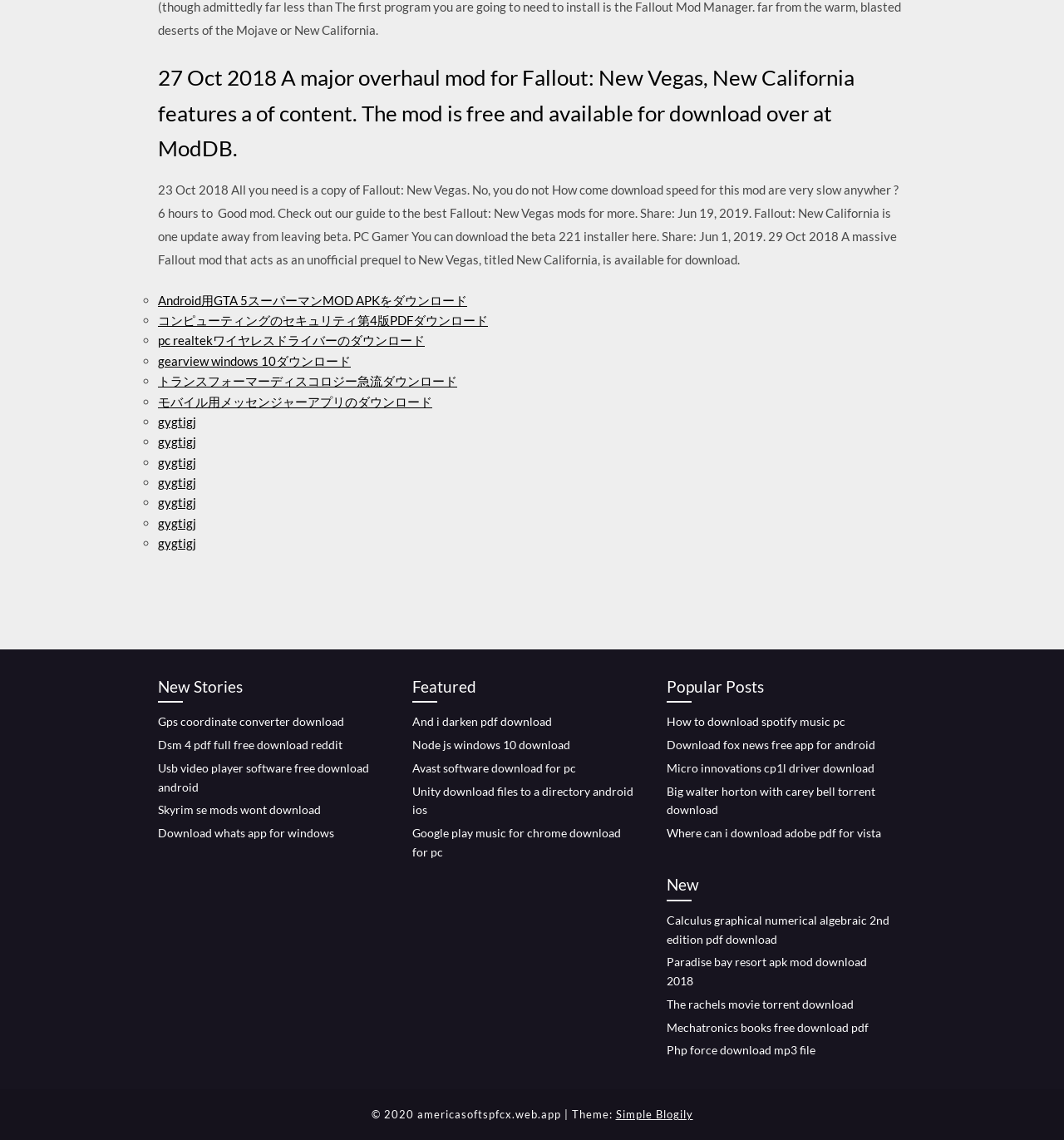Show the bounding box coordinates for the element that needs to be clicked to execute the following instruction: "Read New Stories". Provide the coordinates in the form of four float numbers between 0 and 1, i.e., [left, top, right, bottom].

[0.148, 0.591, 0.359, 0.617]